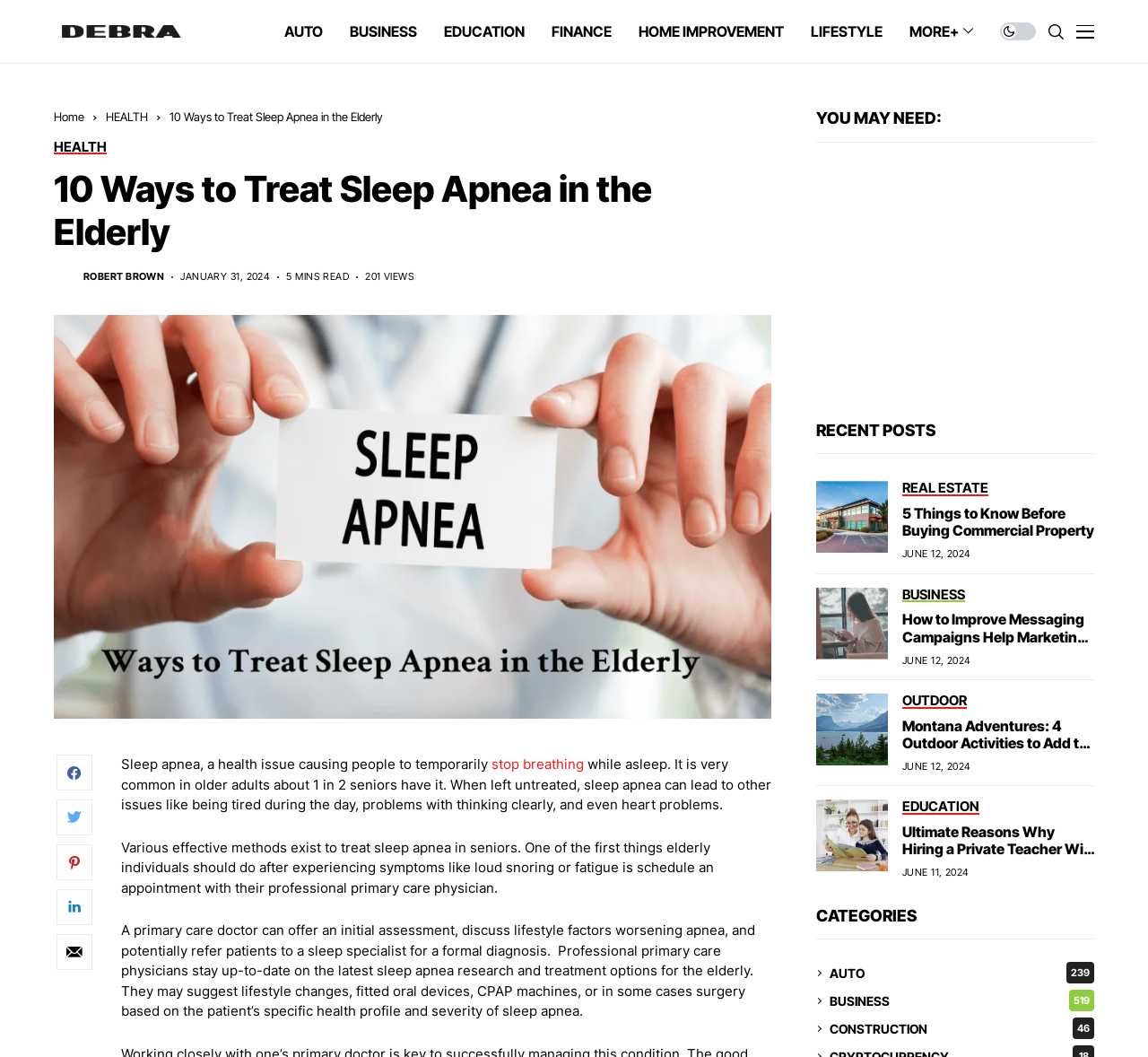Pinpoint the bounding box coordinates of the clickable element to carry out the following instruction: "Read the recent post about '5 Things to Know Before Buying Commercial Property'."

[0.786, 0.478, 0.953, 0.51]